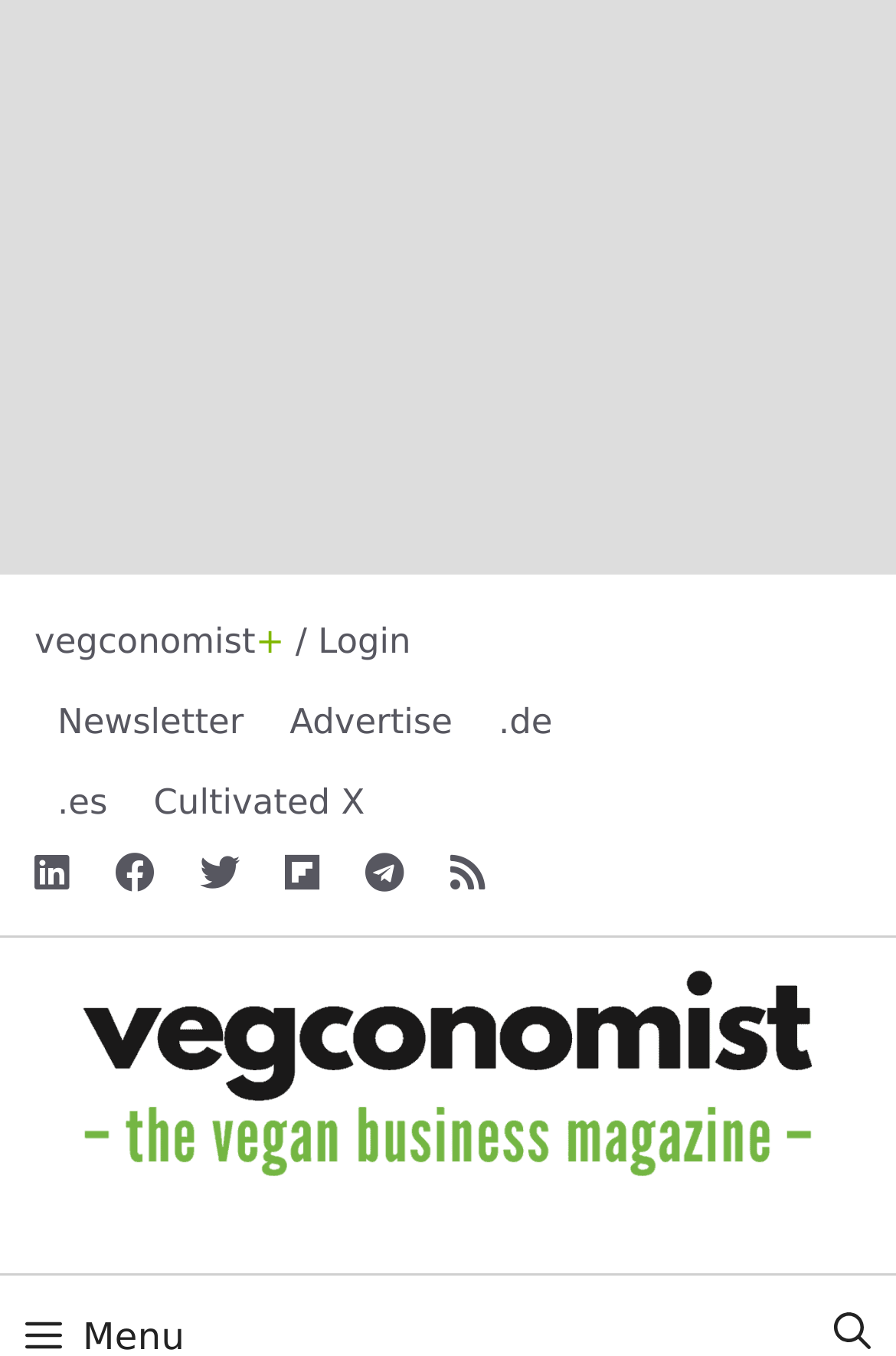Identify the webpage's primary heading and generate its text.

Plant Protein Industry Gains Momentum in “Beef State” Nebraska